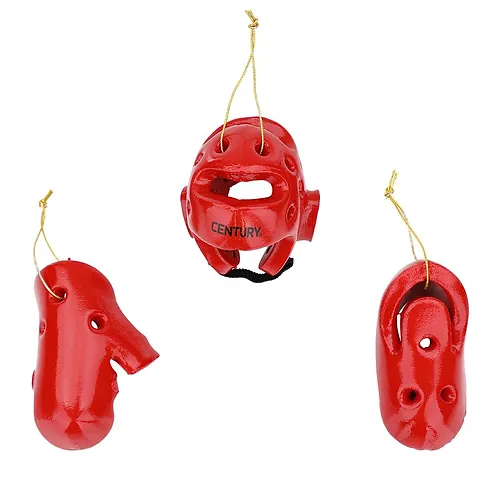What is the purpose of the ornaments? Based on the screenshot, please respond with a single word or phrase.

holiday displays